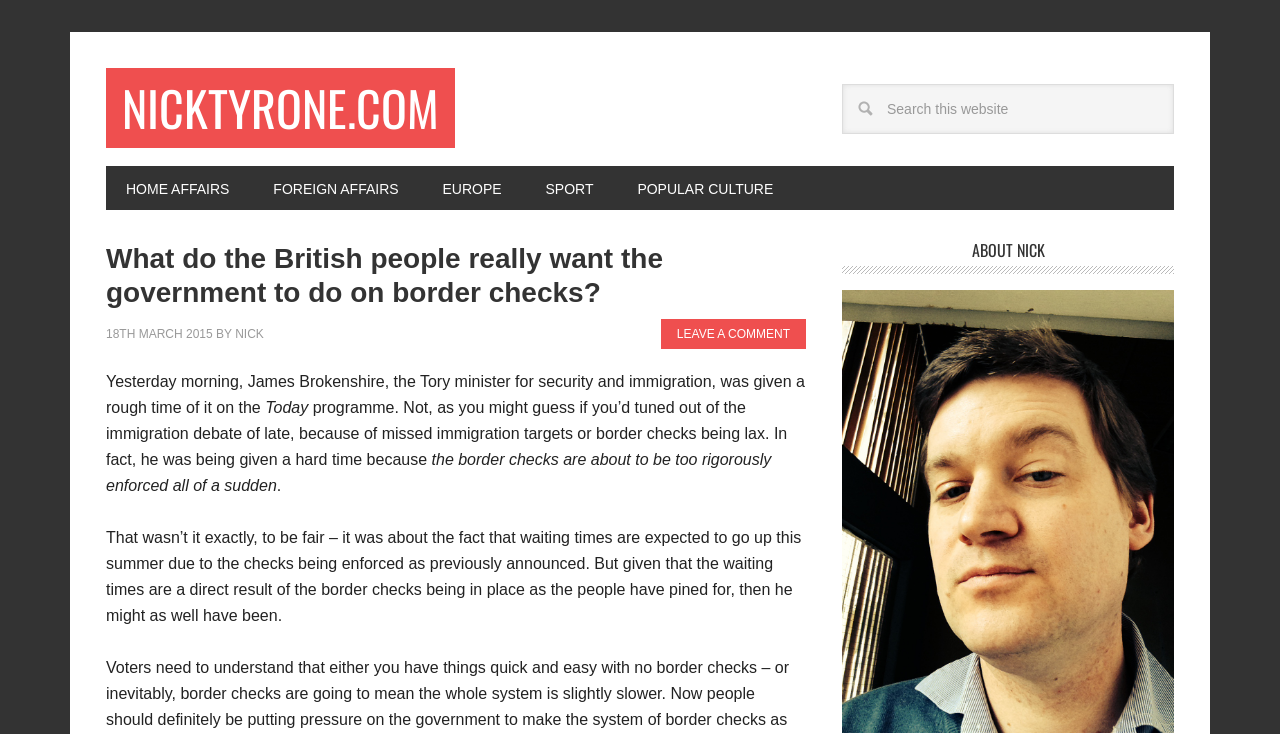What is the name of the author?
Based on the image, give a concise answer in the form of a single word or short phrase.

Nick